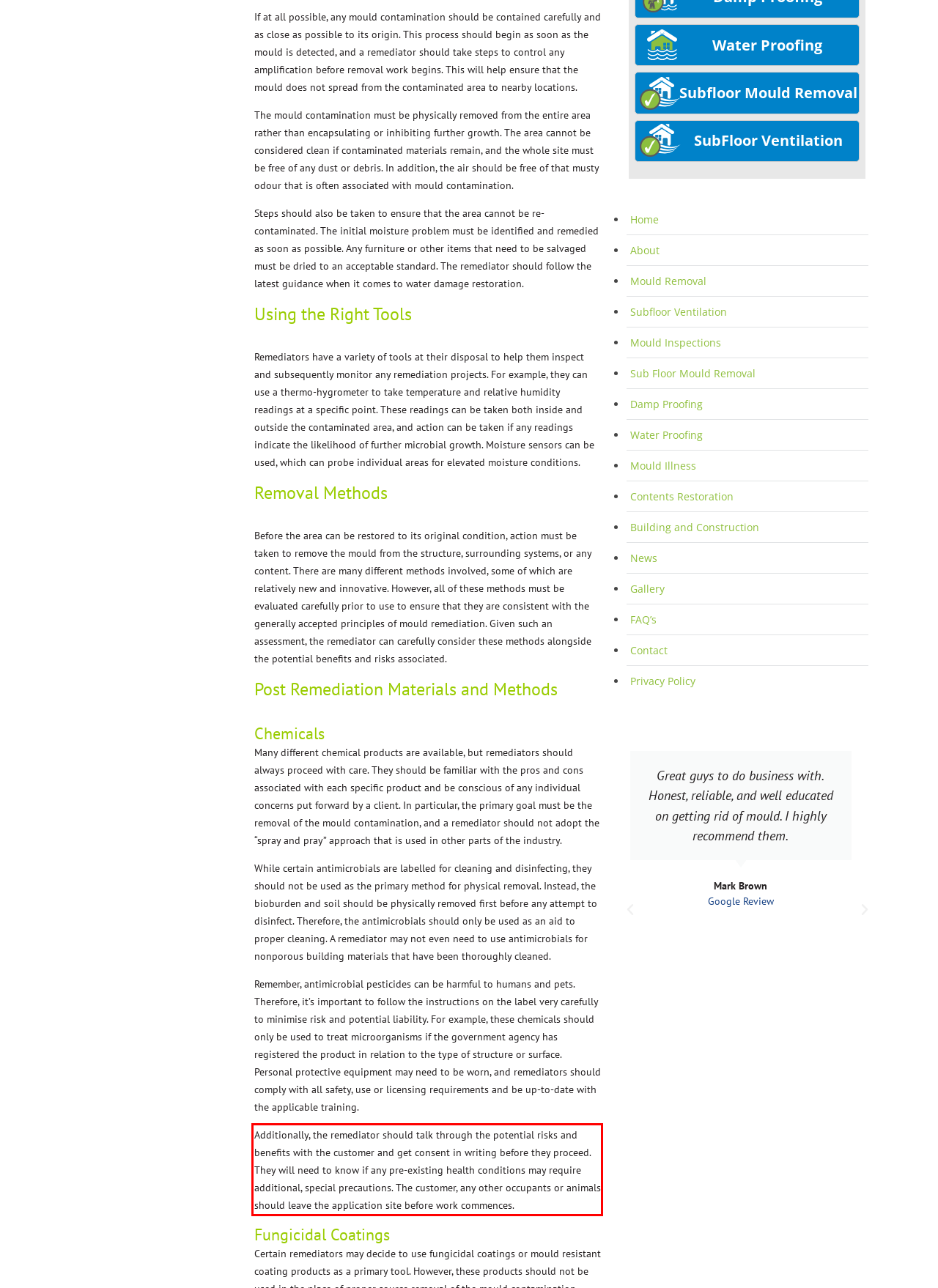With the provided screenshot of a webpage, locate the red bounding box and perform OCR to extract the text content inside it.

Additionally, the remediator should talk through the potential risks and benefits with the customer and get consent in writing before they proceed. They will need to know if any pre-existing health conditions may require additional, special precautions. The customer, any other occupants or animals should leave the application site before work commences.